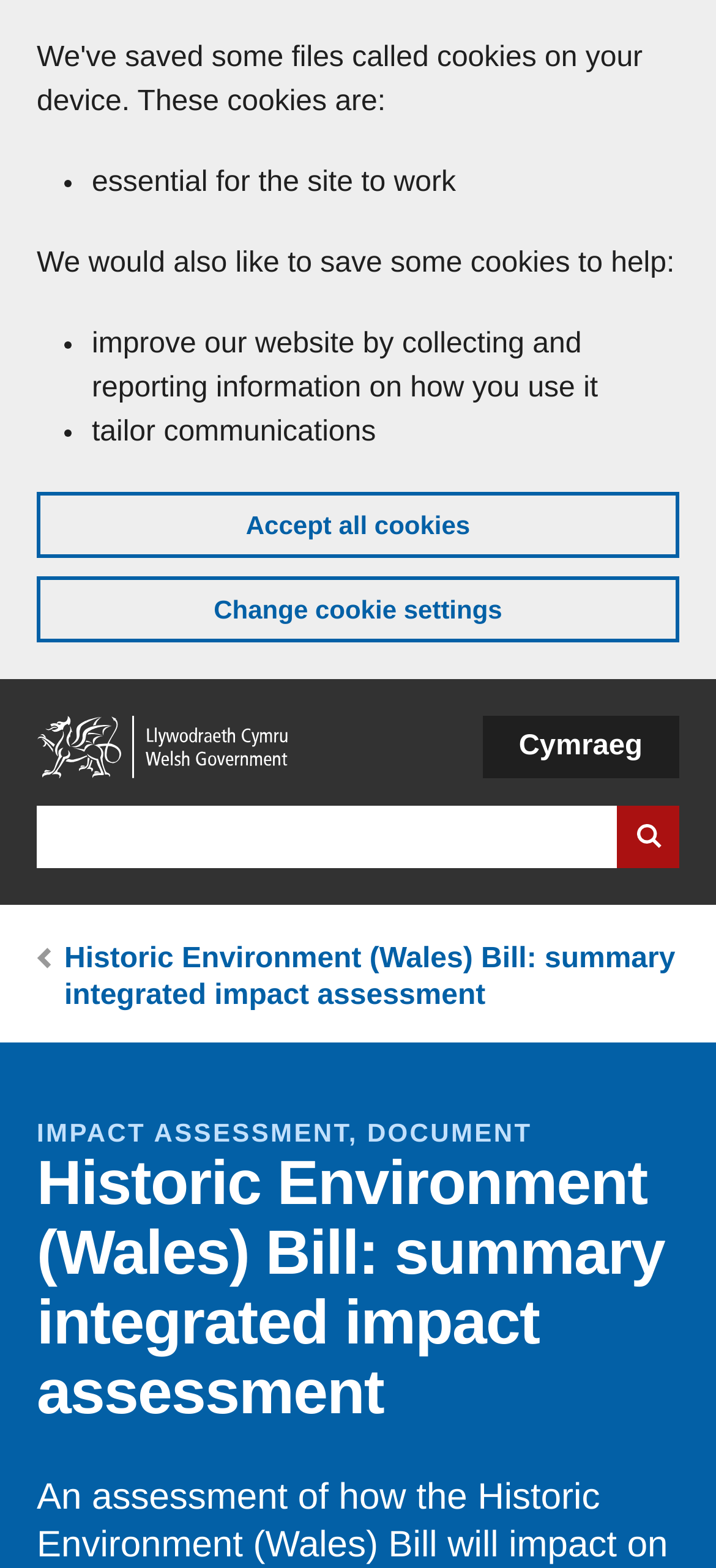Please identify the bounding box coordinates of the element that needs to be clicked to perform the following instruction: "View Historic Environment (Wales) Bill: summary integrated impact assessment".

[0.09, 0.602, 0.943, 0.645]